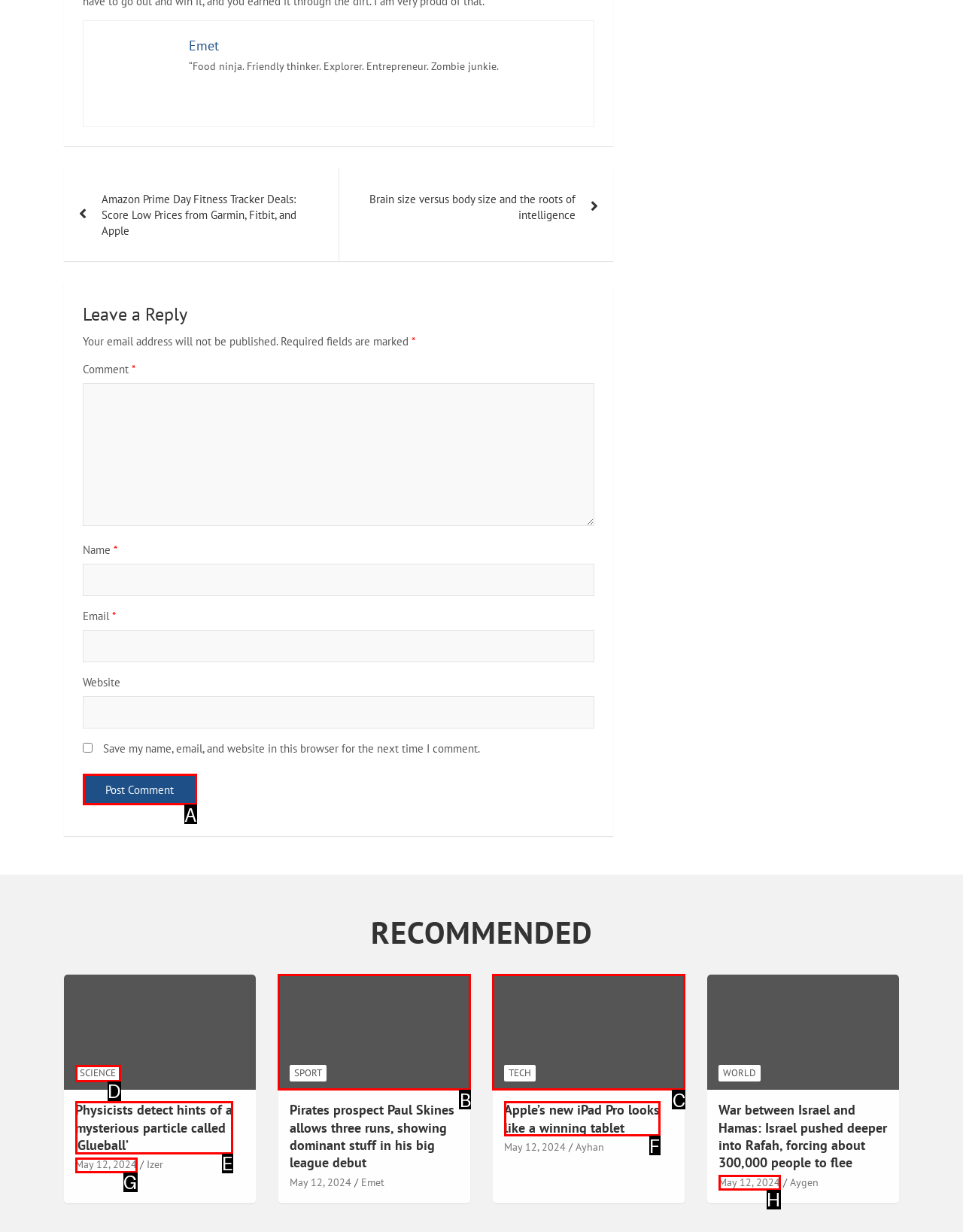Identify the letter corresponding to the UI element that matches this description: May 12, 2024
Answer using only the letter from the provided options.

H